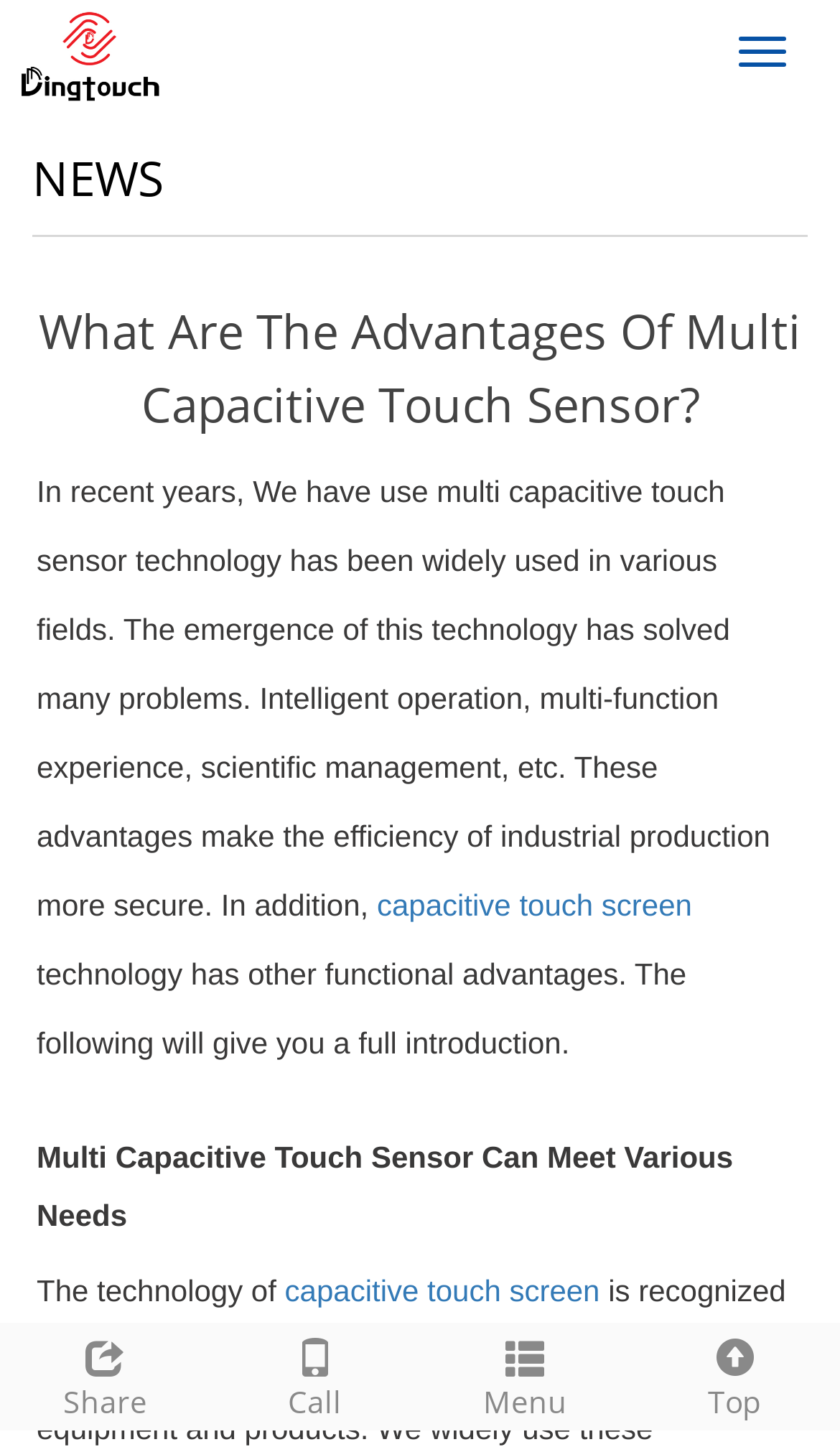Please identify the bounding box coordinates of the element's region that I should click in order to complete the following instruction: "Share". The bounding box coordinates consist of four float numbers between 0 and 1, i.e., [left, top, right, bottom].

[0.0, 0.914, 0.25, 0.984]